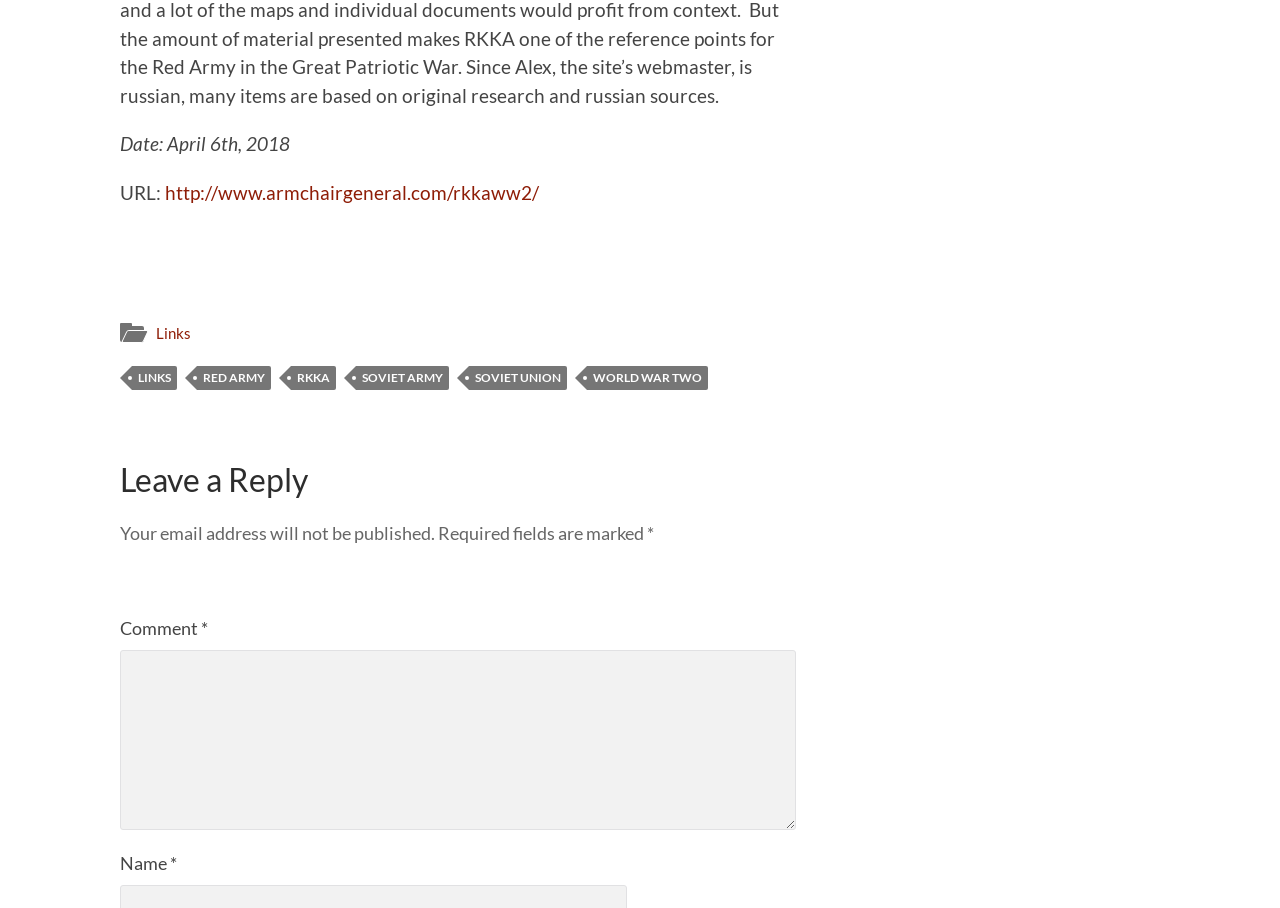Ascertain the bounding box coordinates for the UI element detailed here: "World War Two". The coordinates should be provided as [left, top, right, bottom] with each value being a float between 0 and 1.

[0.459, 0.403, 0.553, 0.43]